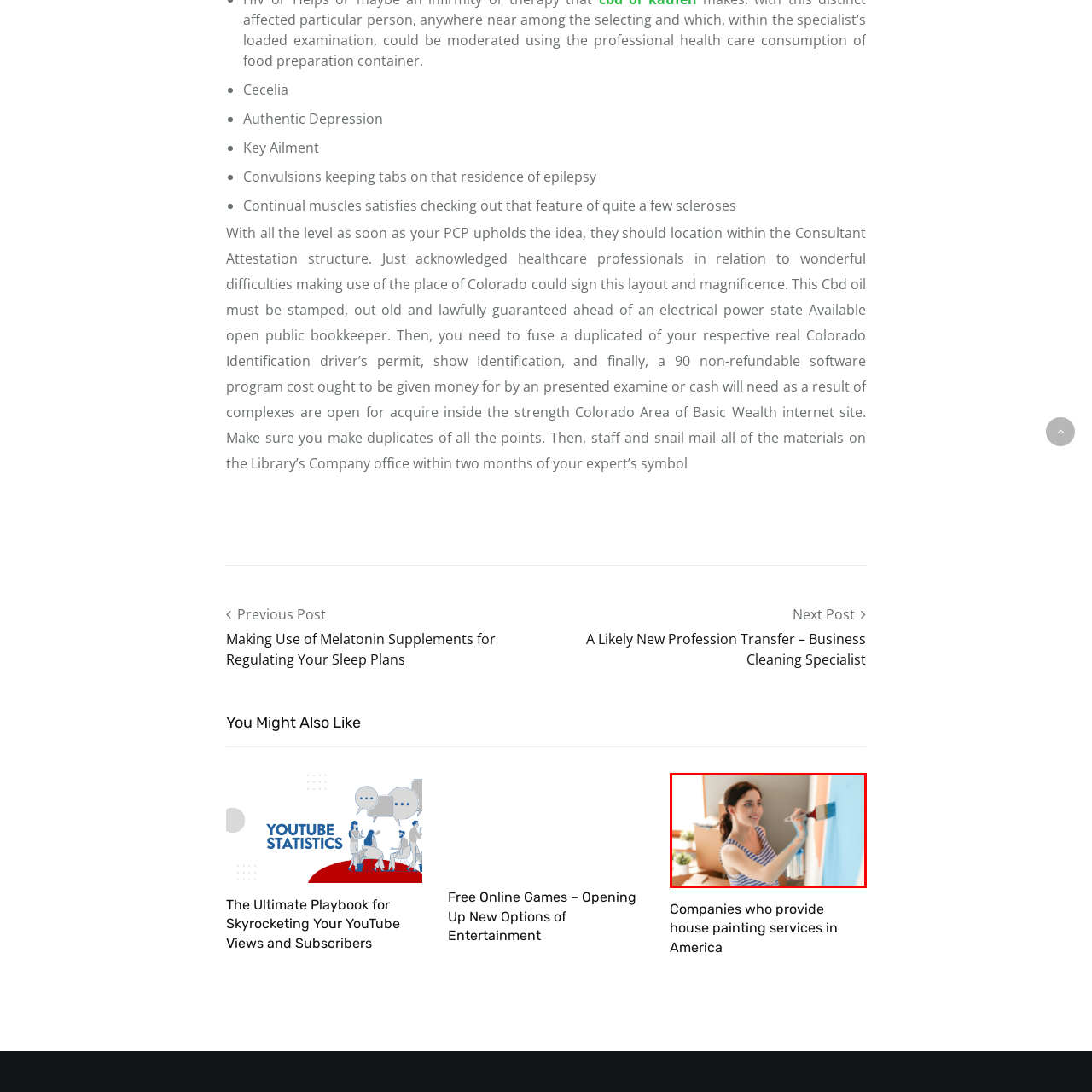What suggests a recent move or redecorating project?
Look closely at the image highlighted by the red bounding box and give a comprehensive answer to the question.

The presence of partially visible cardboard boxes in the room surrounding the woman suggests that there has been a recent move or redecorating project, as these boxes are often used for packing and transporting items during such activities.